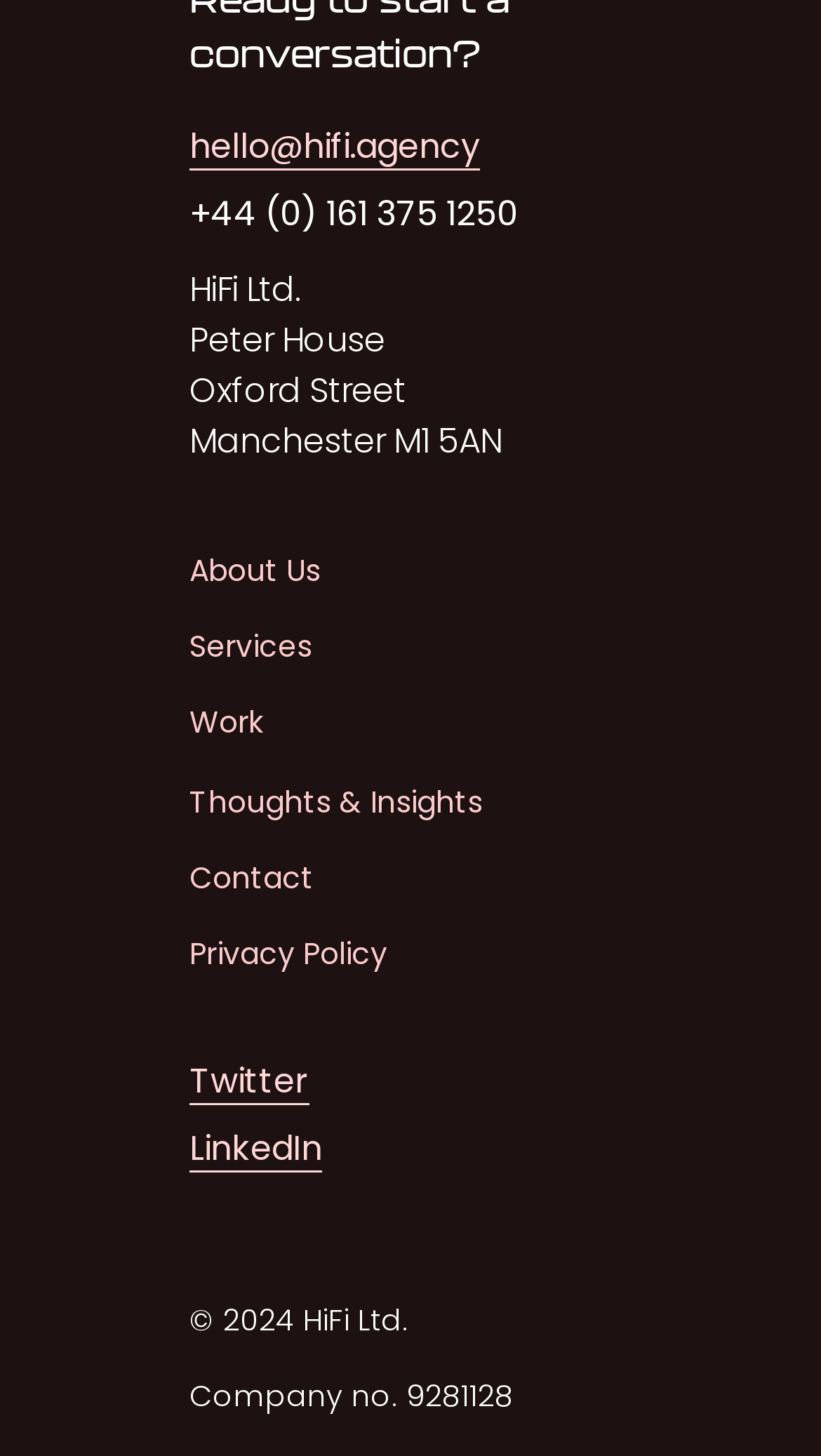What is the city where the company is located?
Answer the question in a detailed and comprehensive manner.

The city where the company is located can be found in the top section of the webpage, as part of the address. The StaticText element with the text 'Manchester' is located at [0.231, 0.286, 0.469, 0.32] and indicates the city.